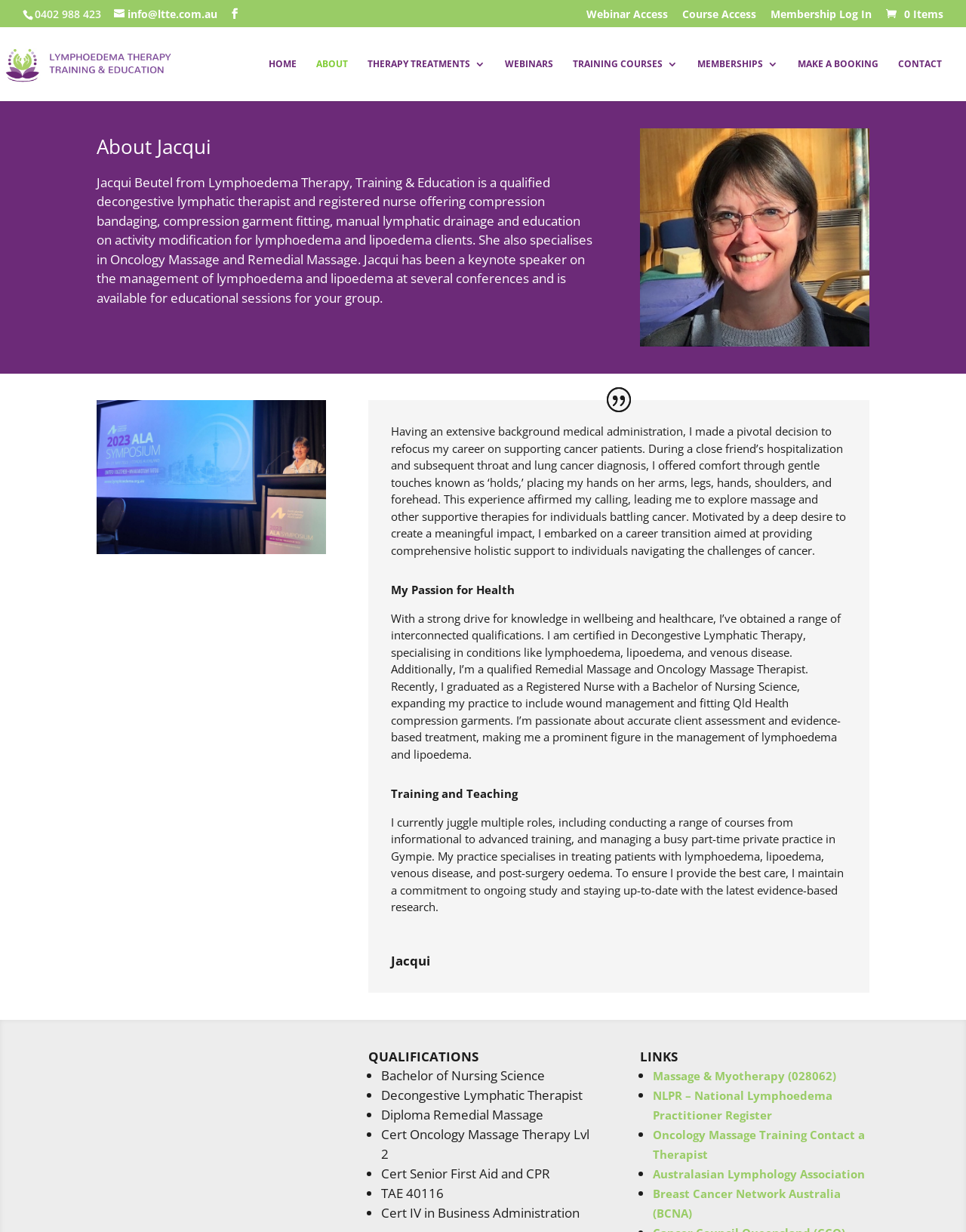What is the profession of Jacqui Beutel?
Answer the question with a single word or phrase, referring to the image.

Decongestive Lymphatic Therapist